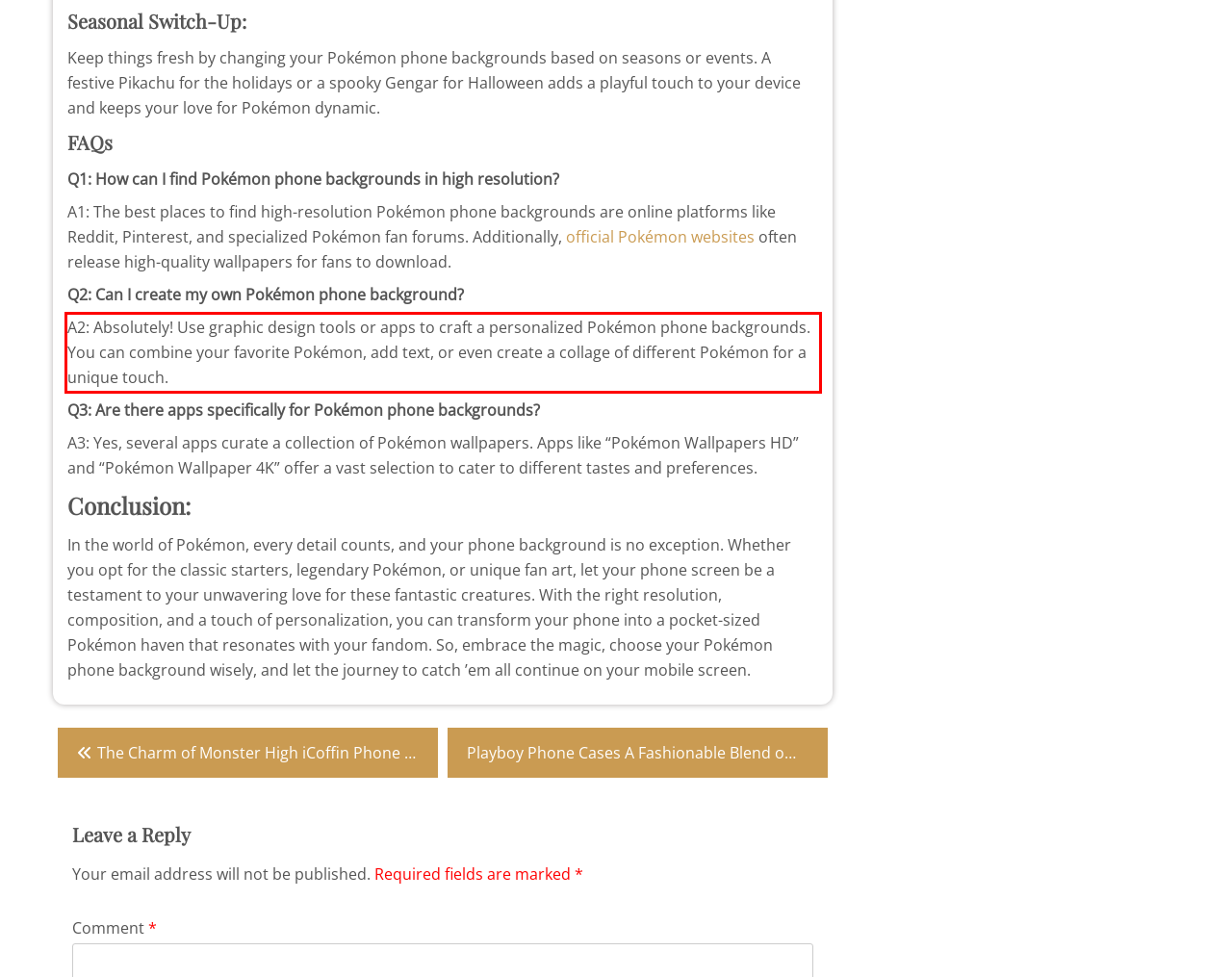You are provided with a screenshot of a webpage featuring a red rectangle bounding box. Extract the text content within this red bounding box using OCR.

A2: Absolutely! Use graphic design tools or apps to craft a personalized Pokémon phone backgrounds. You can combine your favorite Pokémon, add text, or even create a collage of different Pokémon for a unique touch.